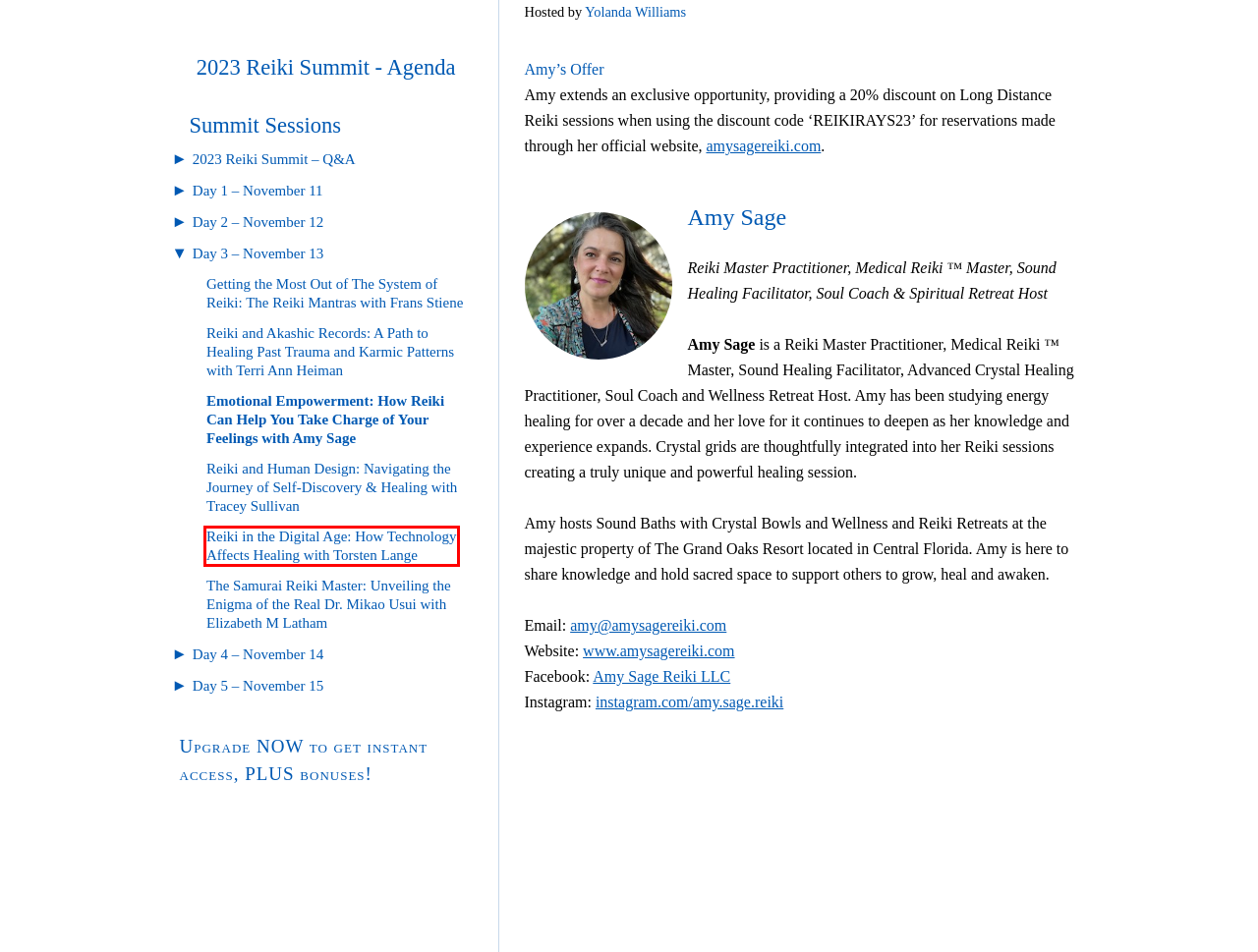Assess the screenshot of a webpage with a red bounding box and determine which webpage description most accurately matches the new page after clicking the element within the red box. Here are the options:
A. 2023 Reiki Summit – Q&A
B. Amy Sage Reiki LLC
C. The Samurai Reiki Master: Unveiling the Enigma of the Real Dr. Mikao Usui with Elizabeth M Latham
D. Day 5 – November 15
E. Getting the Most Out of The System of Reiki: The Reiki Mantras with Frans Stiene
F. Reiki in the Digital Age: How Technology Affects Healing with Torsten Lange
G. Reiki and Human Design: Navigating the Journey of Self-Discovery & Healing with Tracey Sullivan
H. Reiki and Akashic Records: A Path to Healing Past Trauma and Karmic Patterns with Terri Ann Heiman

F